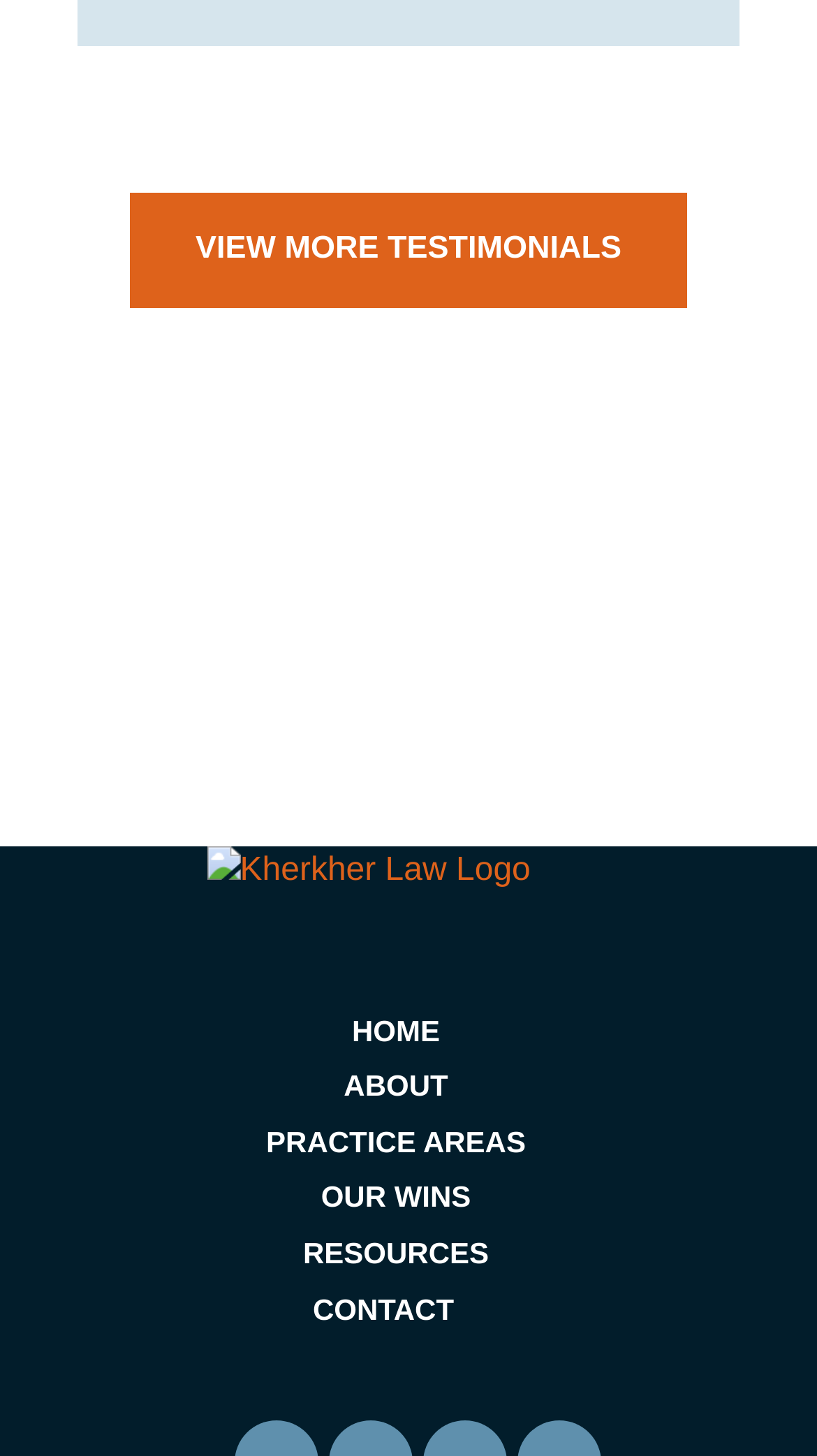Please answer the following question using a single word or phrase: 
What is the purpose of the 'VIEW MORE TESTIMONIALS' link?

To view more testimonials